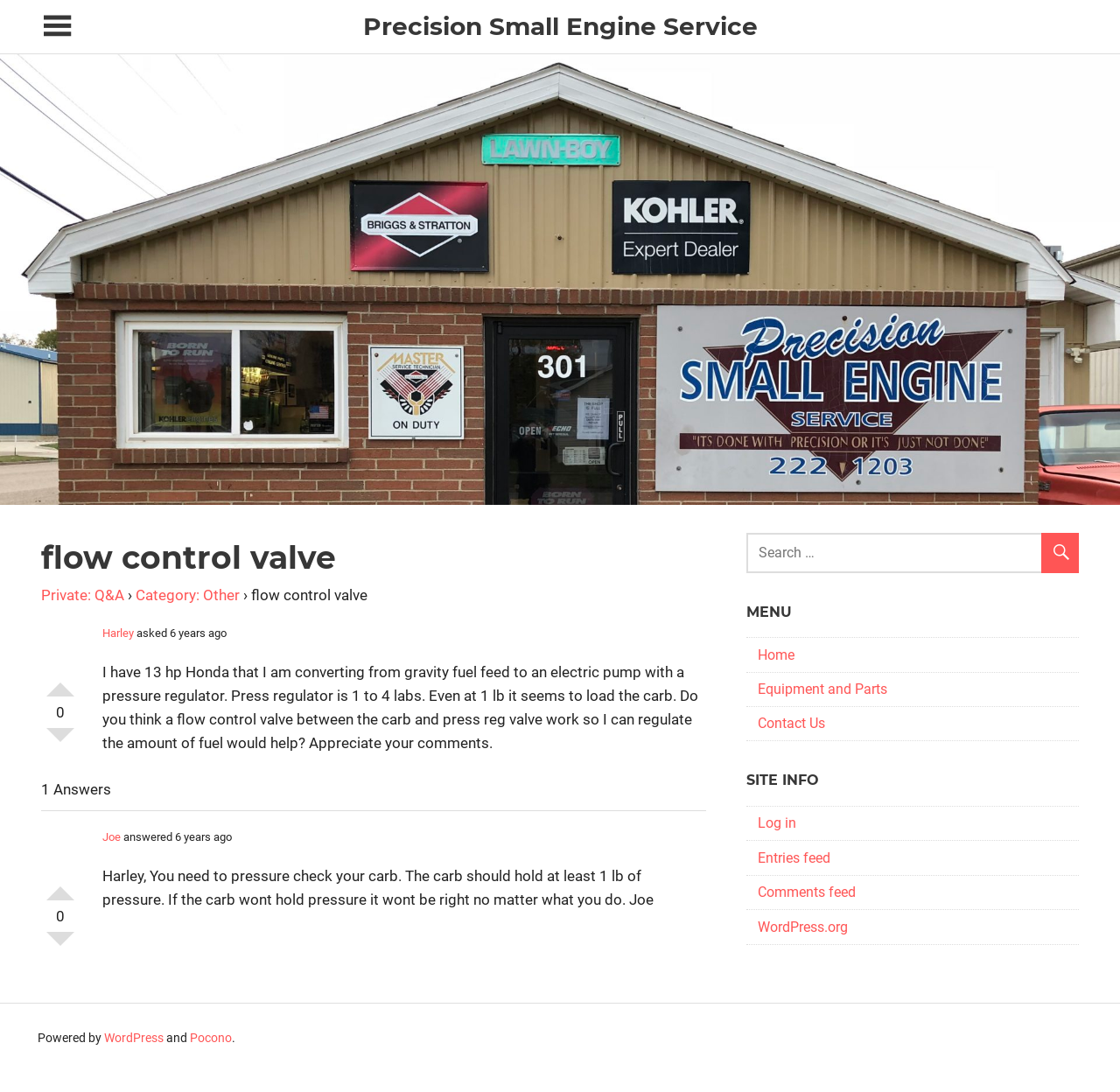Show the bounding box coordinates of the region that should be clicked to follow the instruction: "Search for something."

[0.667, 0.488, 0.963, 0.525]